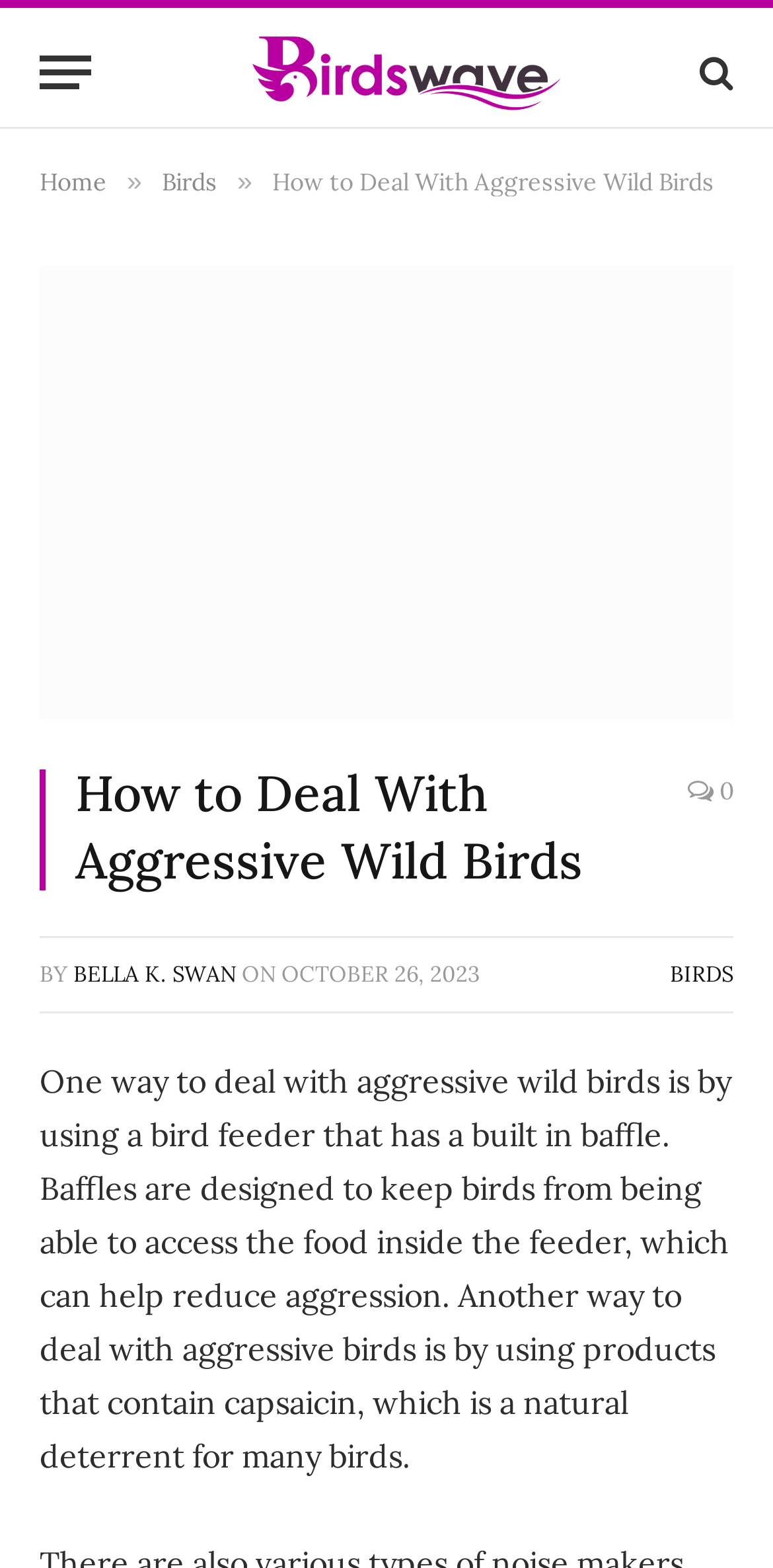What is the website about?
Using the image as a reference, give an elaborate response to the question.

Based on the webpage content, it appears that the website is discussing ways to deal with aggressive wild birds, specifically using bird feeders with built-in baffles and products containing capsaicin as deterrents.